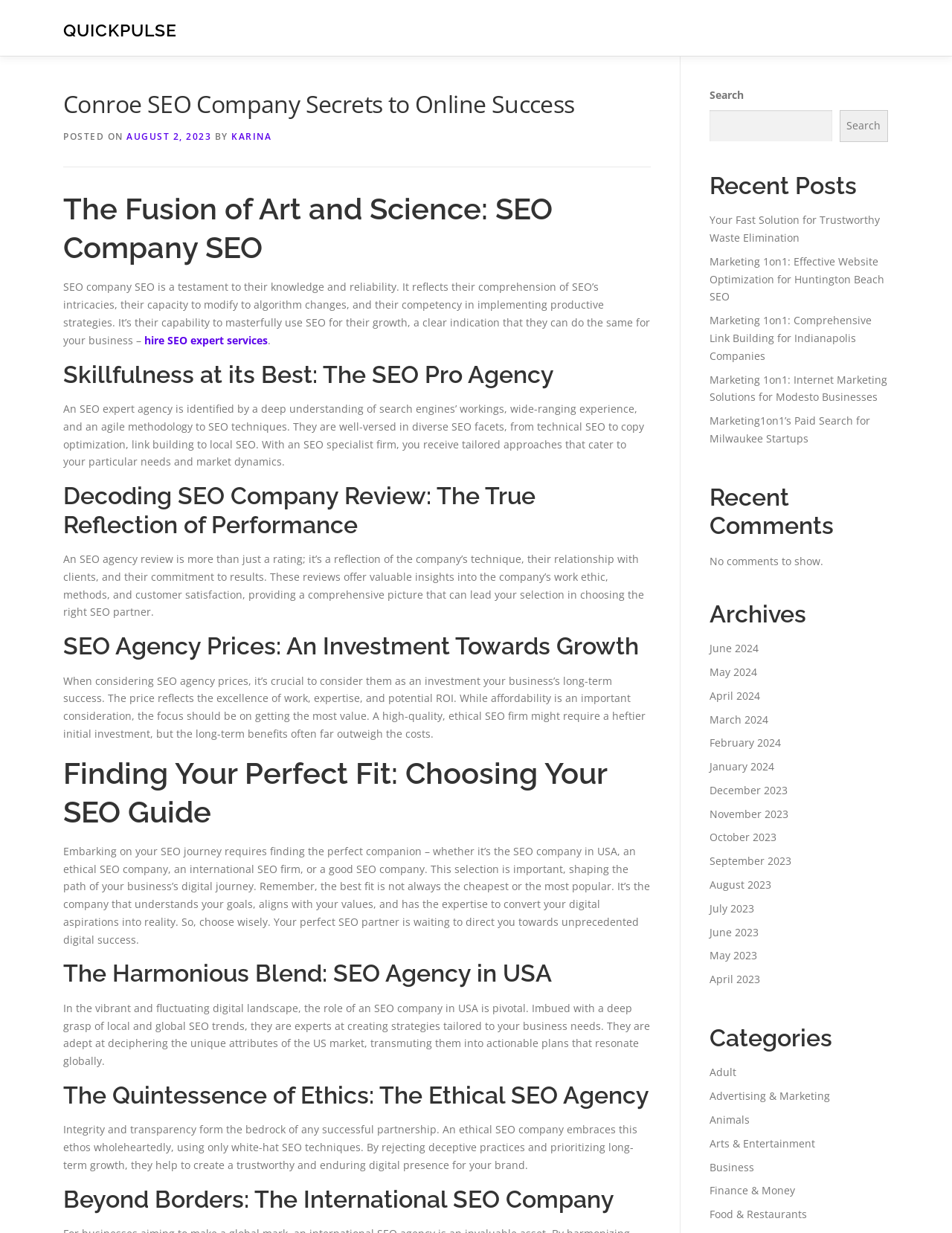For the given element description August 2023, determine the bounding box coordinates of the UI element. The coordinates should follow the format (top-left x, top-left y, bottom-right x, bottom-right y) and be within the range of 0 to 1.

[0.745, 0.712, 0.81, 0.723]